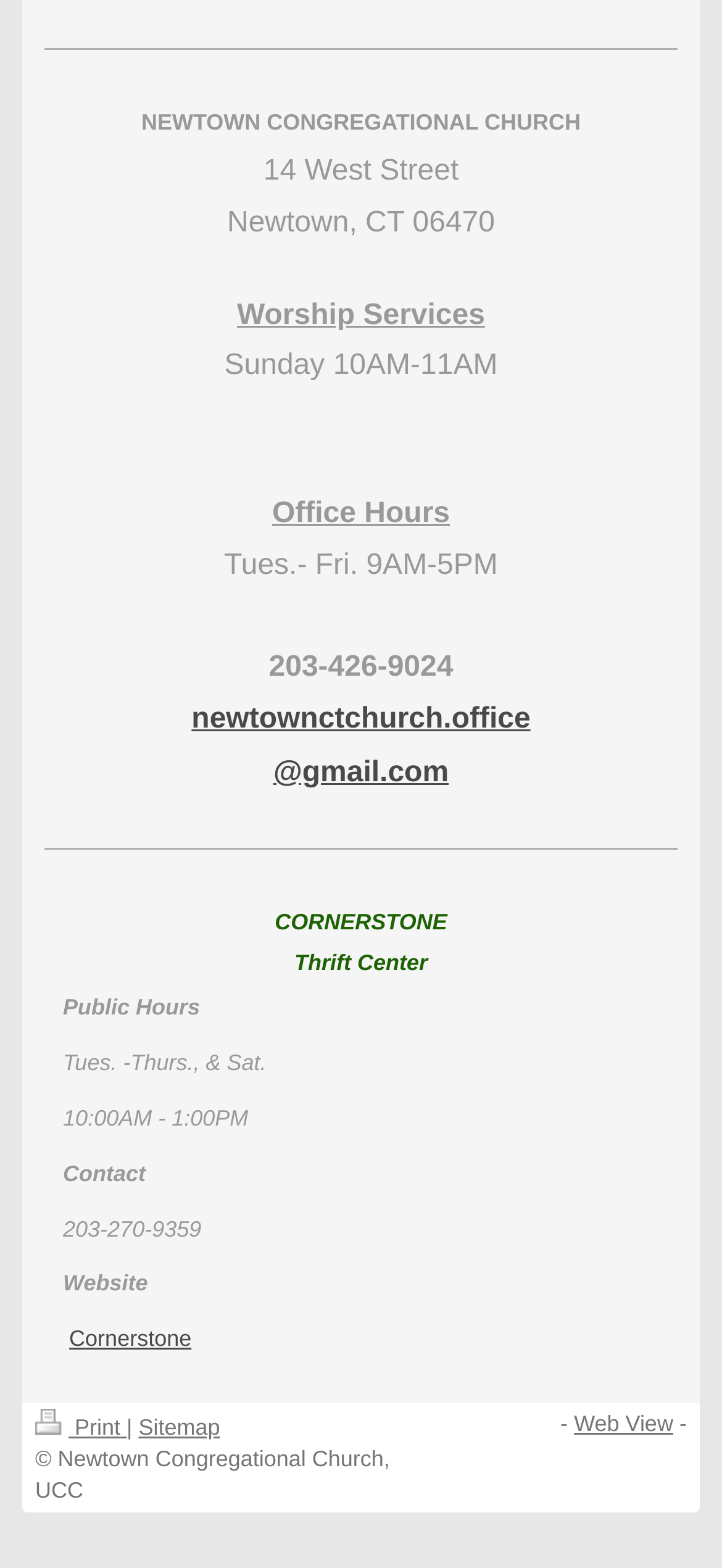Provide your answer to the question using just one word or phrase: What are the office hours of the church?

Tues.- Fri. 9AM-5PM